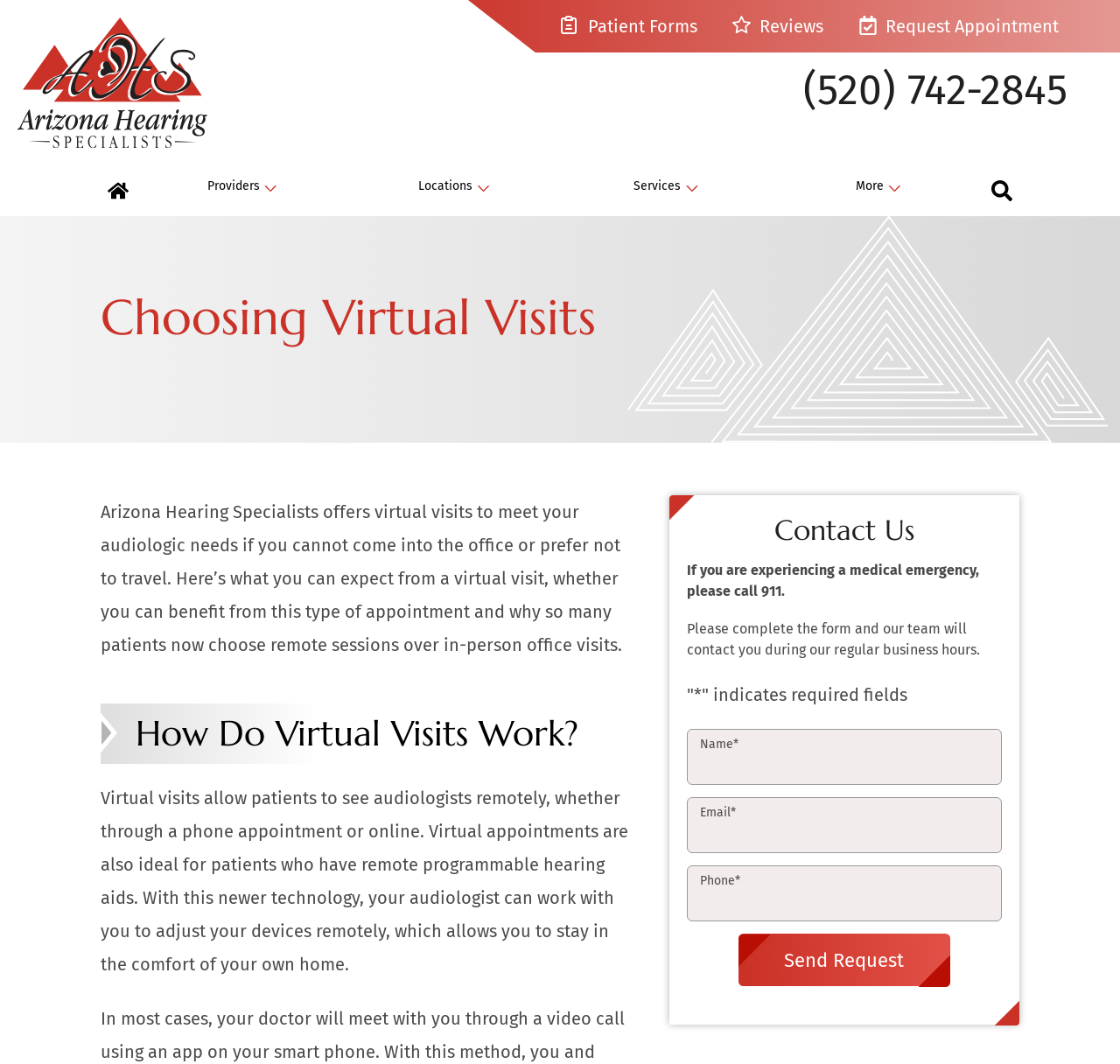What is the purpose of virtual visits? Look at the image and give a one-word or short phrase answer.

Meet audiologic needs